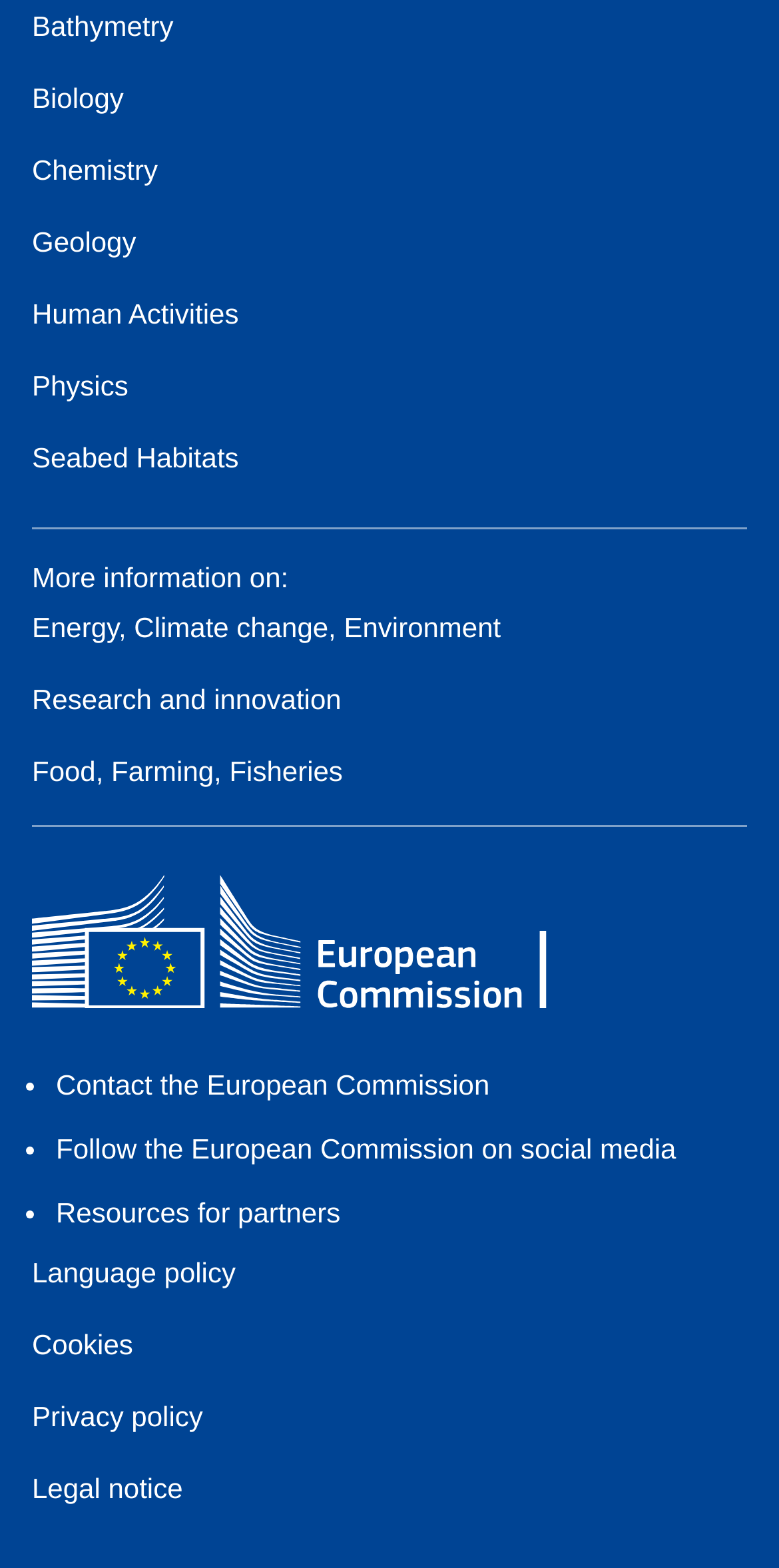Identify the bounding box coordinates of the section that should be clicked to achieve the task described: "Contact the European Commission".

[0.072, 0.681, 0.628, 0.702]